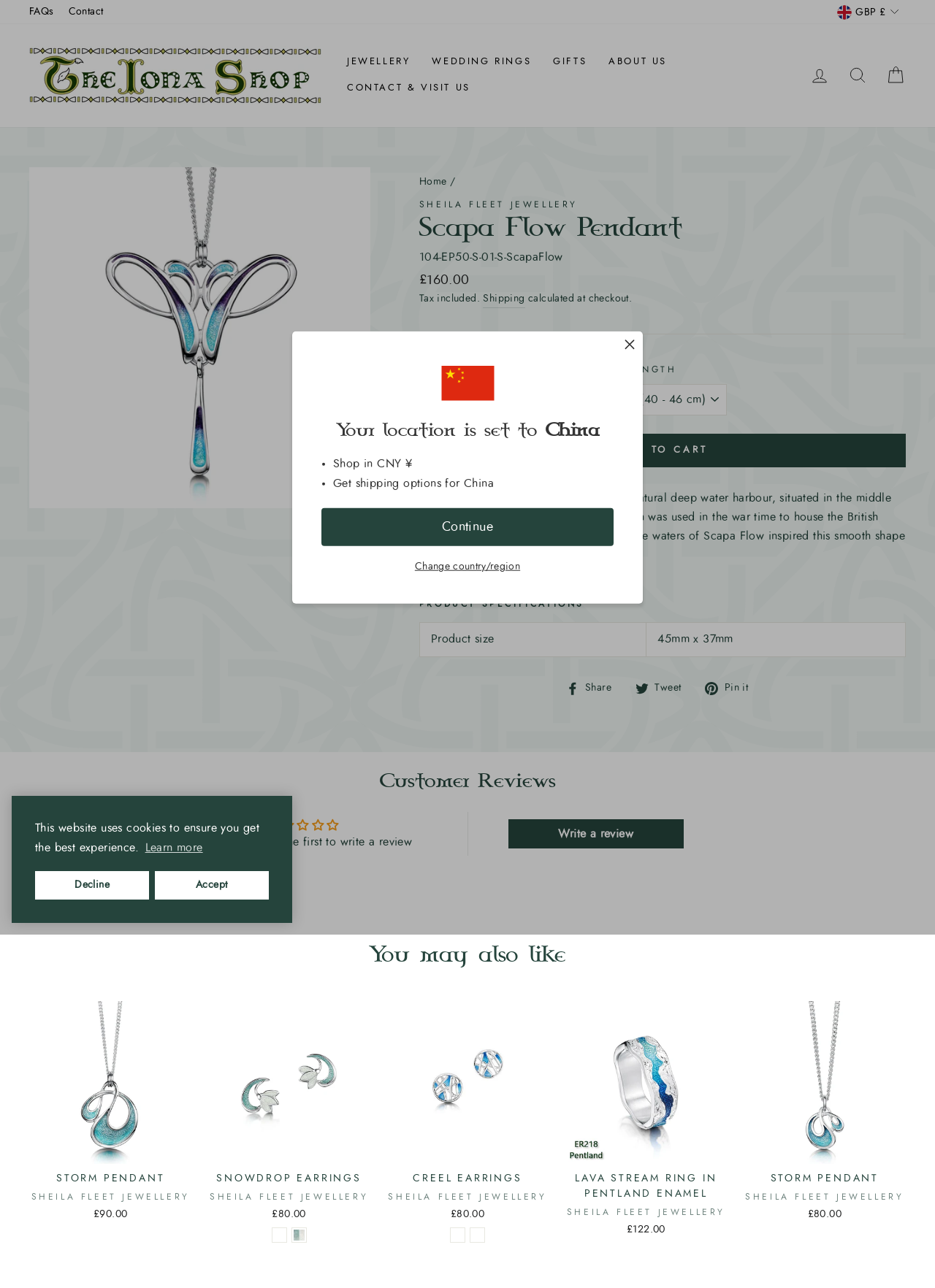Please identify the bounding box coordinates of the clickable element to fulfill the following instruction: "Search this website". The coordinates should be four float numbers between 0 and 1, i.e., [left, top, right, bottom].

None